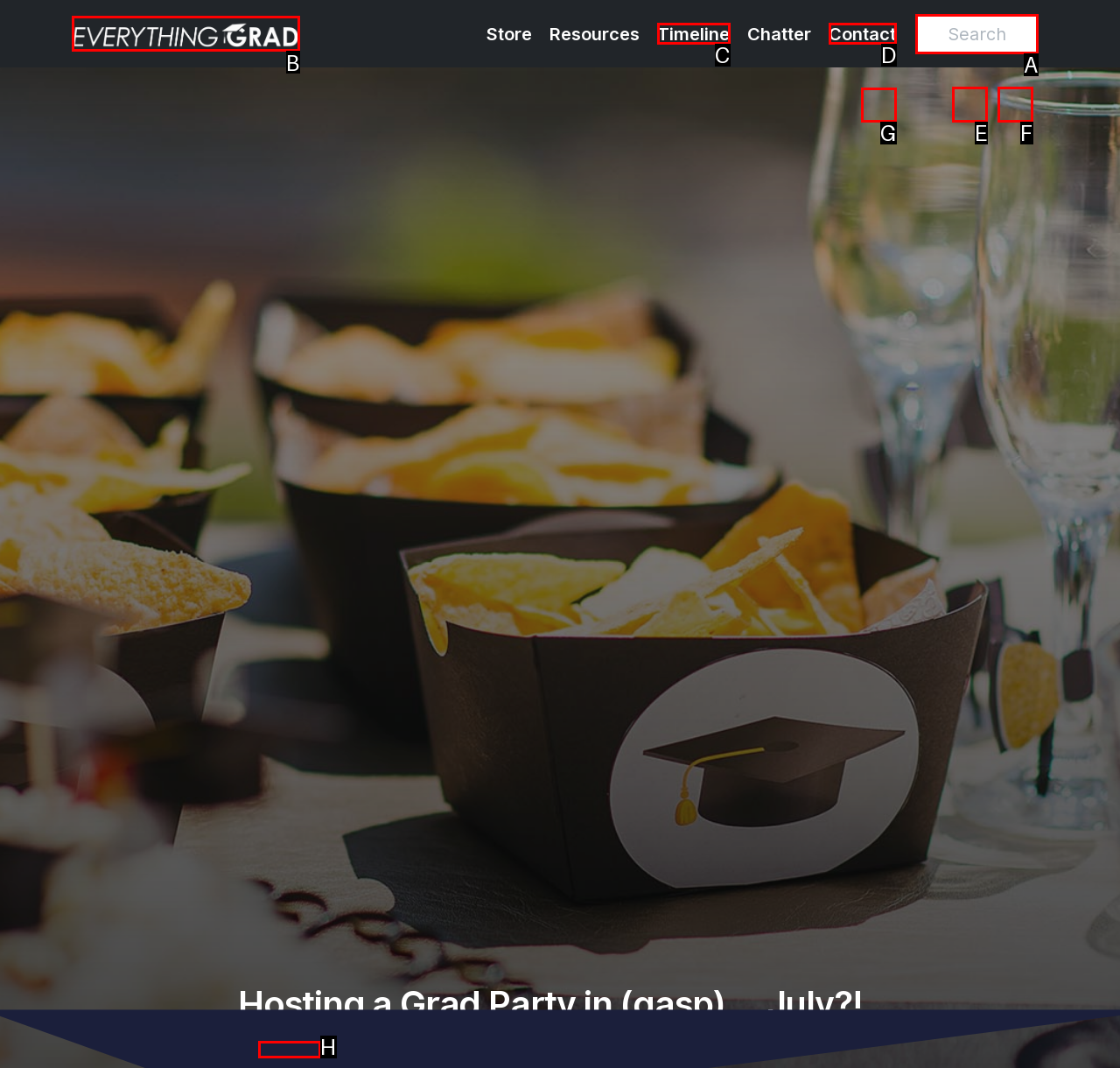Select the HTML element that should be clicked to accomplish the task: Share on Twitter Reply with the corresponding letter of the option.

G